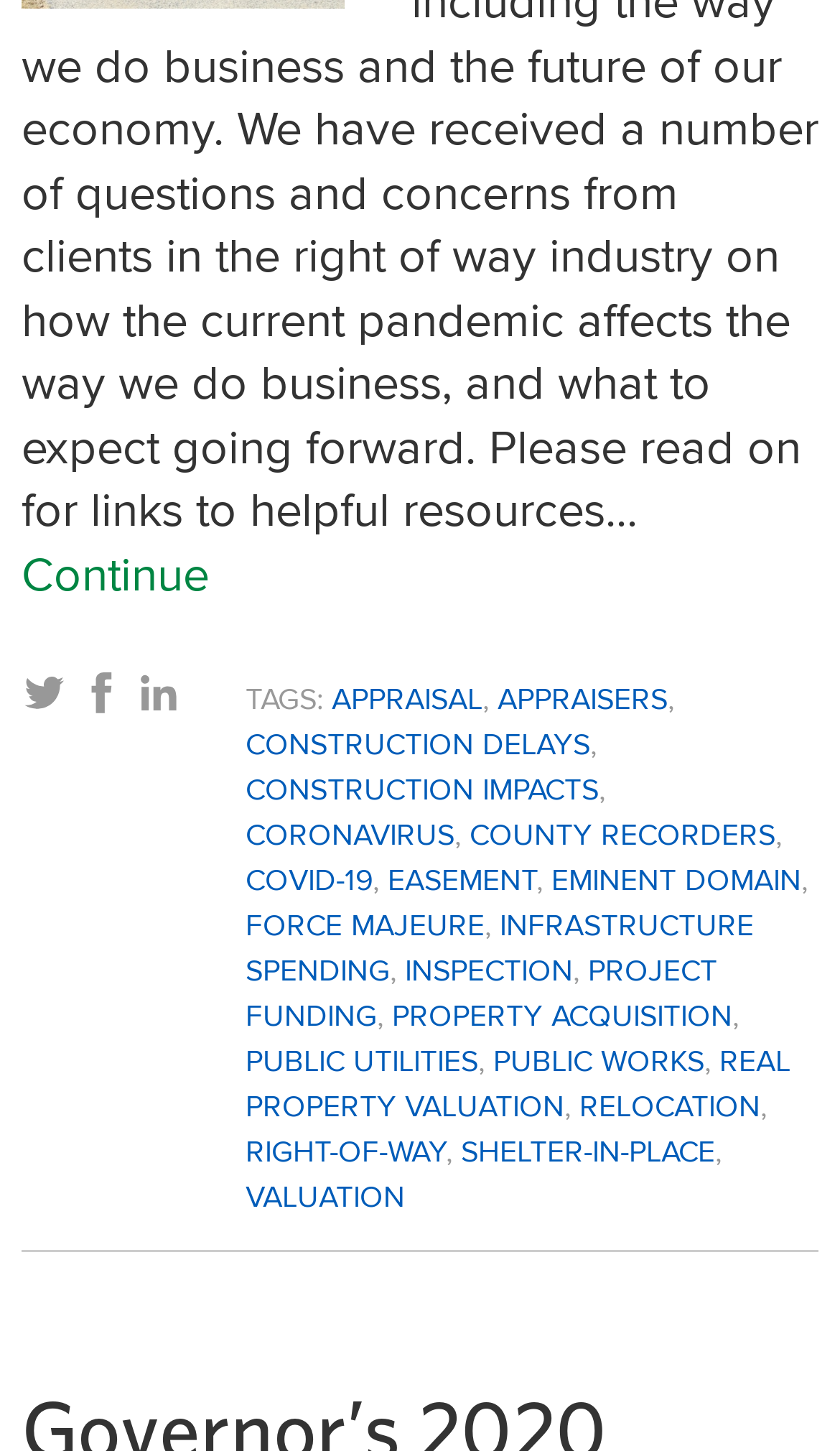What type of content is linked on this webpage?
Give a comprehensive and detailed explanation for the question.

The links on this webpage appear to be related to construction, infrastructure, and real estate topics, including appraisal, construction delays, and property acquisition.